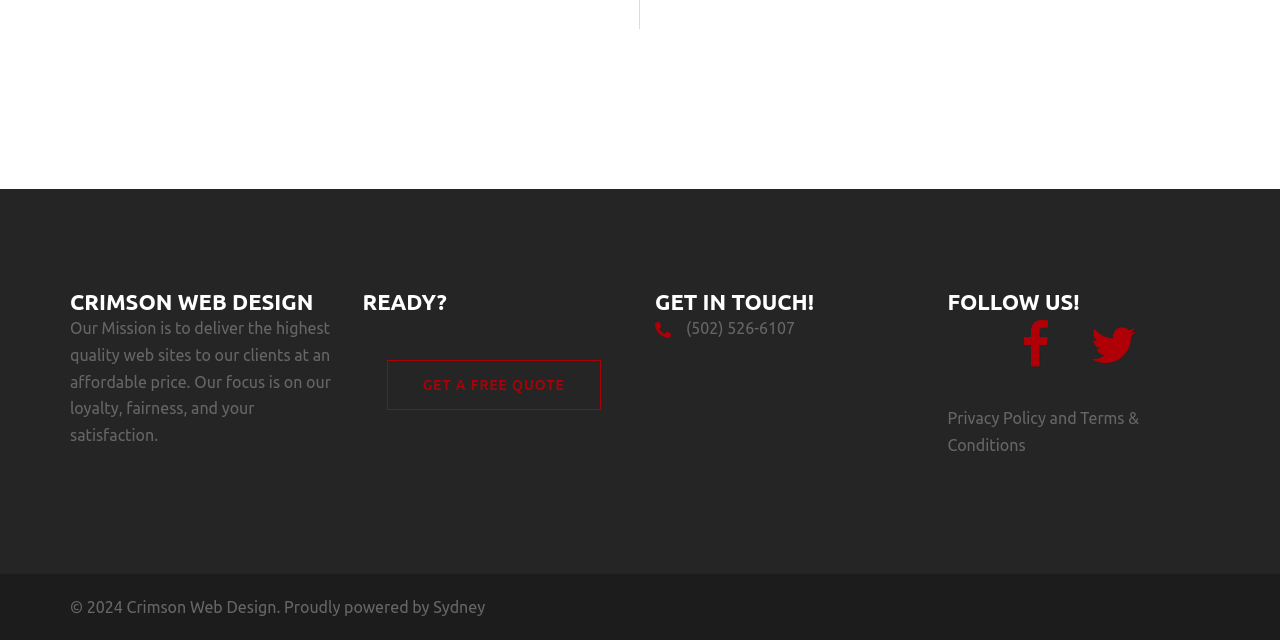Use a single word or phrase to answer the question:
What is the copyright year of Crimson Web Design's website?

2024